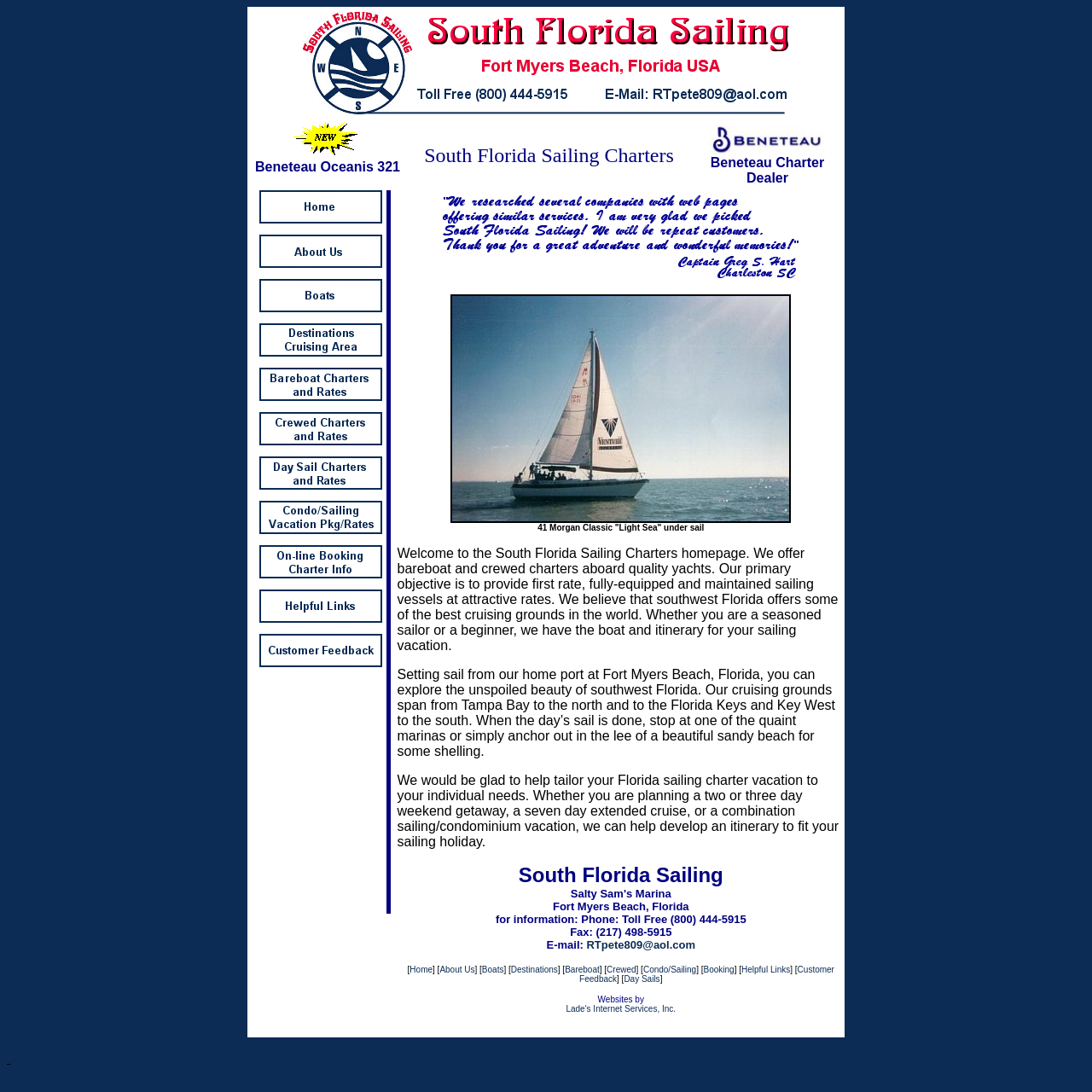What is the email address for contacting South Florida Sailing Charters?
Based on the visual information, provide a detailed and comprehensive answer.

From the webpage, we can see that the email address for contacting South Florida Sailing Charters is RTpete809@aol.com. This information is mentioned at the bottom of the webpage, under the 'for information' section.